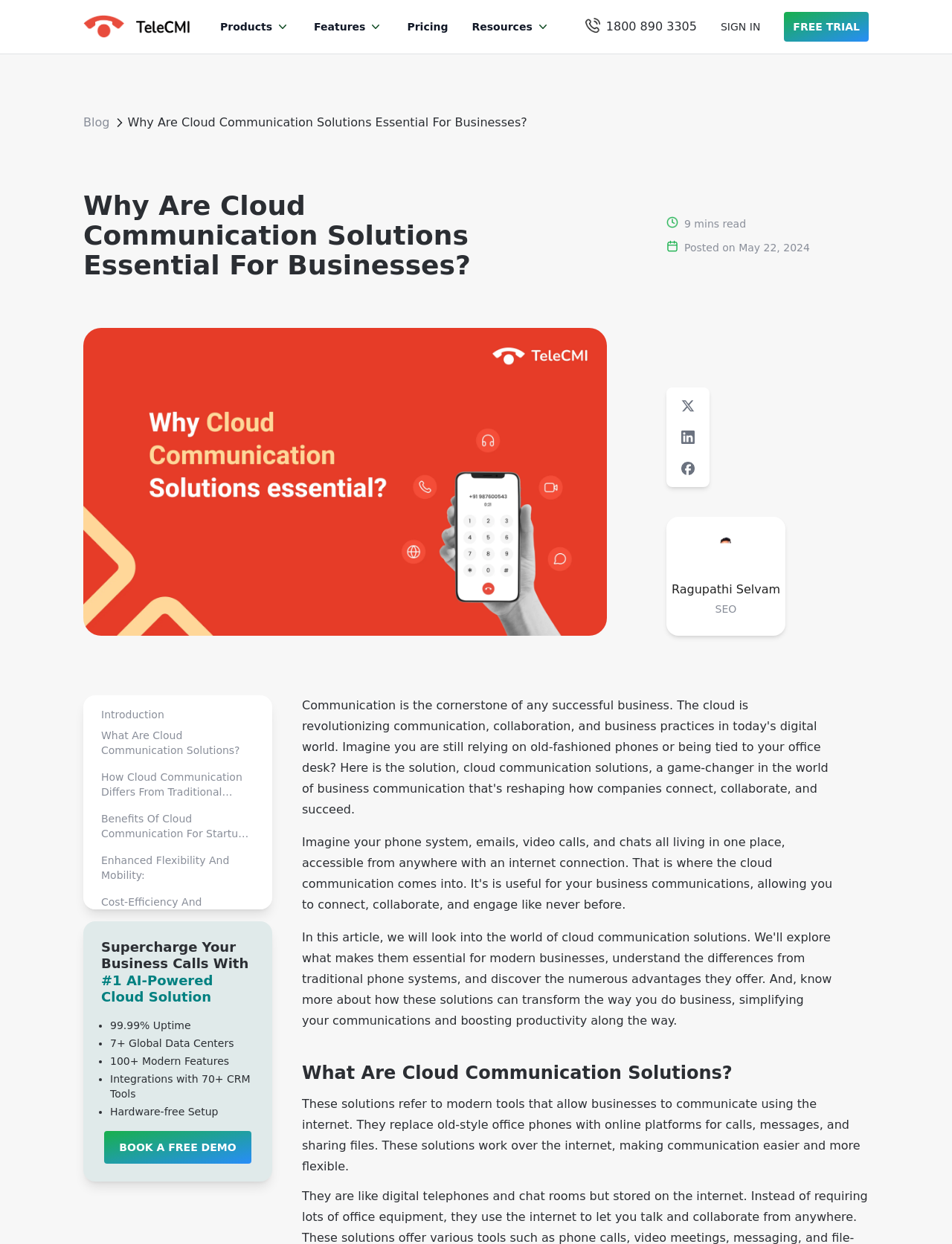Please answer the following query using a single word or phrase: 
What is the estimated reading time of the blog post?

9 mins